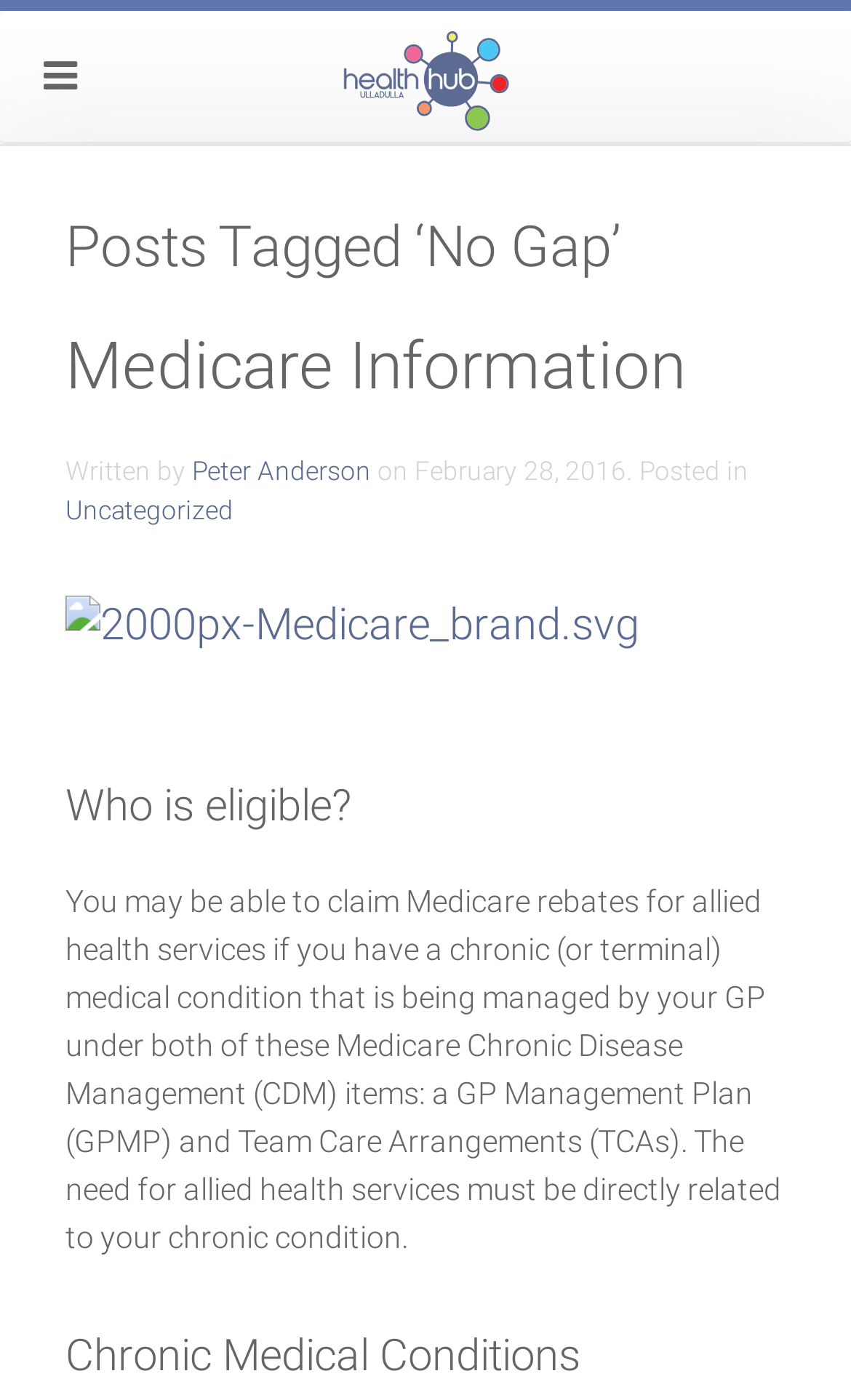Bounding box coordinates should be in the format (top-left x, top-left y, bottom-right x, bottom-right y) and all values should be floating point numbers between 0 and 1. Determine the bounding box coordinate for the UI element described as: Uncategorized

[0.077, 0.354, 0.274, 0.376]